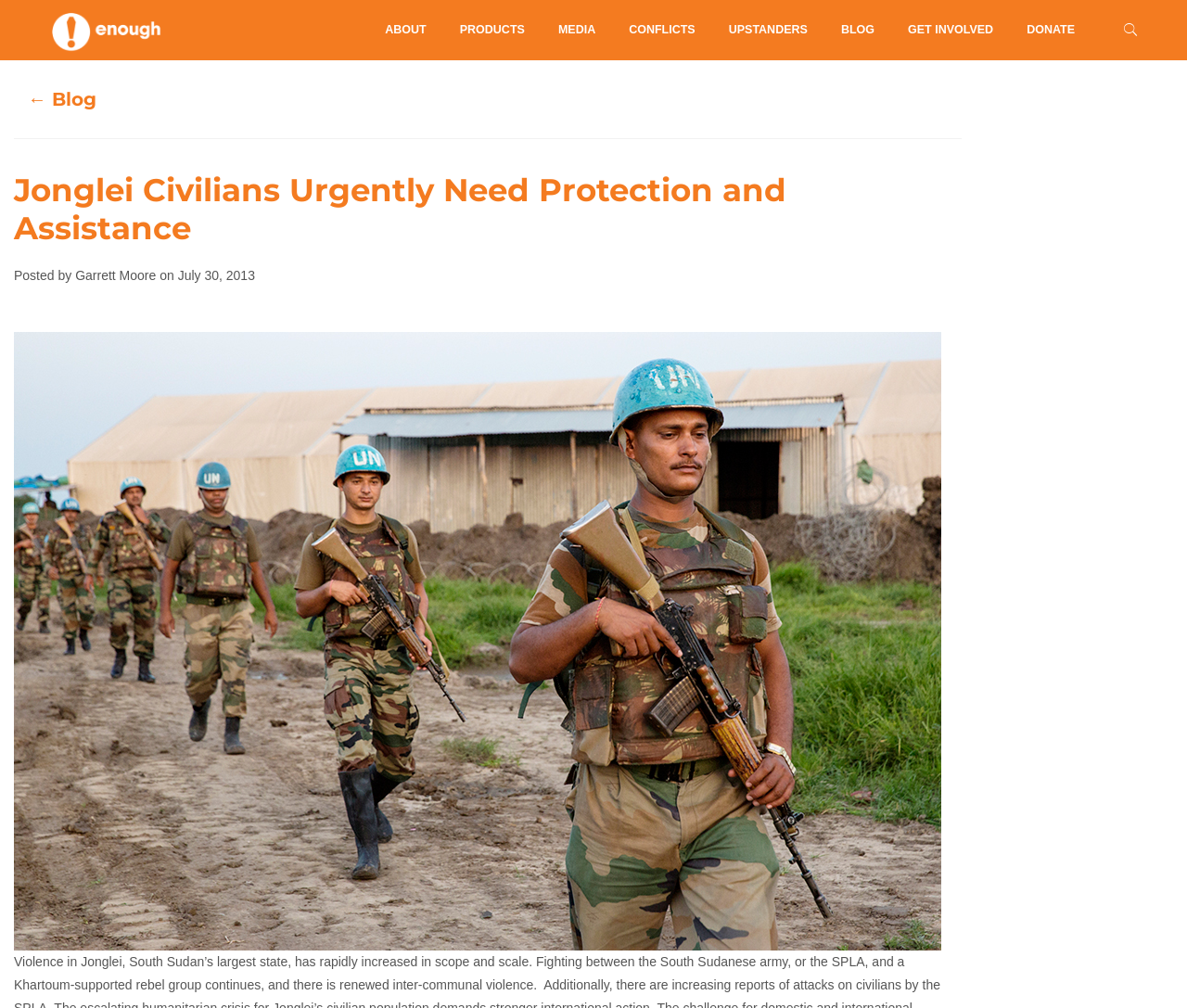Locate the bounding box of the UI element described by: "Get Involved" in the given webpage screenshot.

[0.751, 0.0, 0.851, 0.06]